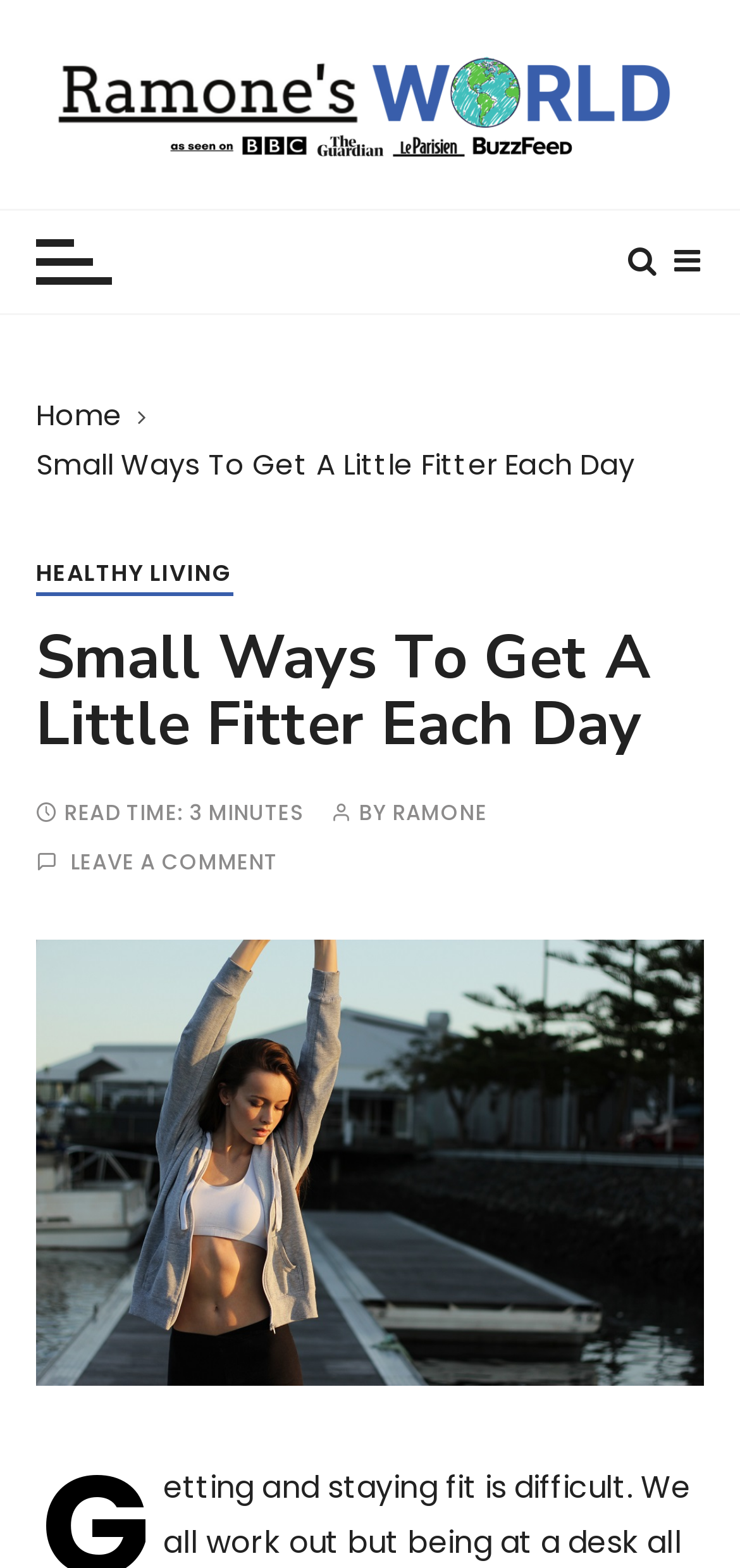Illustrate the webpage's structure and main components comprehensively.

The webpage is about fitness and healthy living, with a focus on small ways to get fitter each day. At the top left, there is a logo and a link to "Ramone's World", which is also an image. Below the logo, there are two buttons, likely for navigation or social media. 

To the right of the logo, there is a navigation section with breadcrumbs, featuring links to "Home", the current page "Small Ways To Get A Little Fitter Each Day", and "HEALTHY LIVING". 

Below the navigation, there is a heading with the same title as the page, "Small Ways To Get A Little Fitter Each Day". Under the heading, there is a section with text "READ TIME: 3 MINUTES" and "BY RAMONE", indicating the author and reading time of the article. 

There is also a link to "LEAVE A COMMENT" below the author section. The main content of the page is an image that takes up most of the page, with a caption "Small Ways To Get A Little Fitter Each Day".